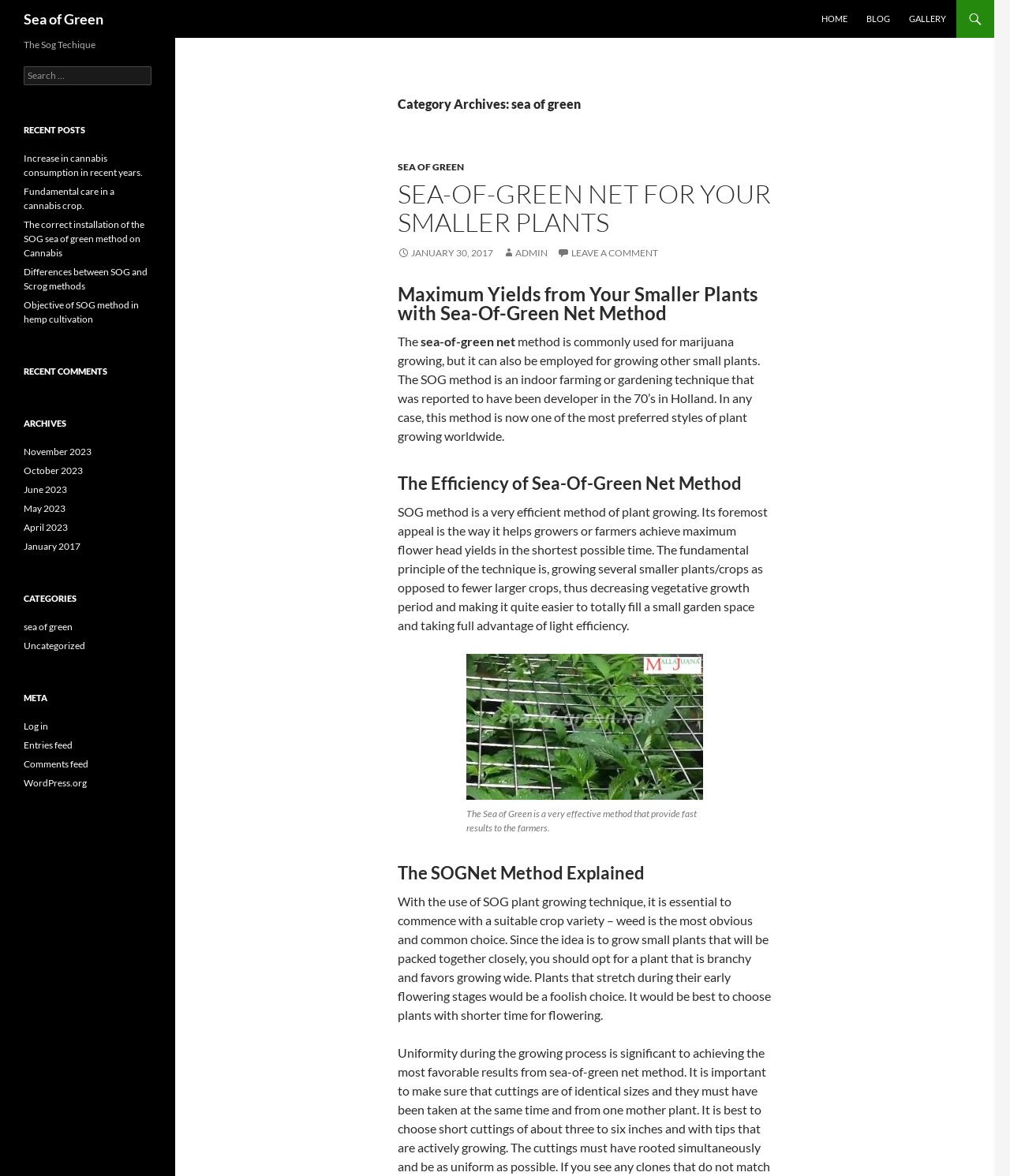Identify the bounding box coordinates for the UI element described by the following text: "admin". Provide the coordinates as four float numbers between 0 and 1, in the format [left, top, right, bottom].

[0.498, 0.21, 0.542, 0.22]